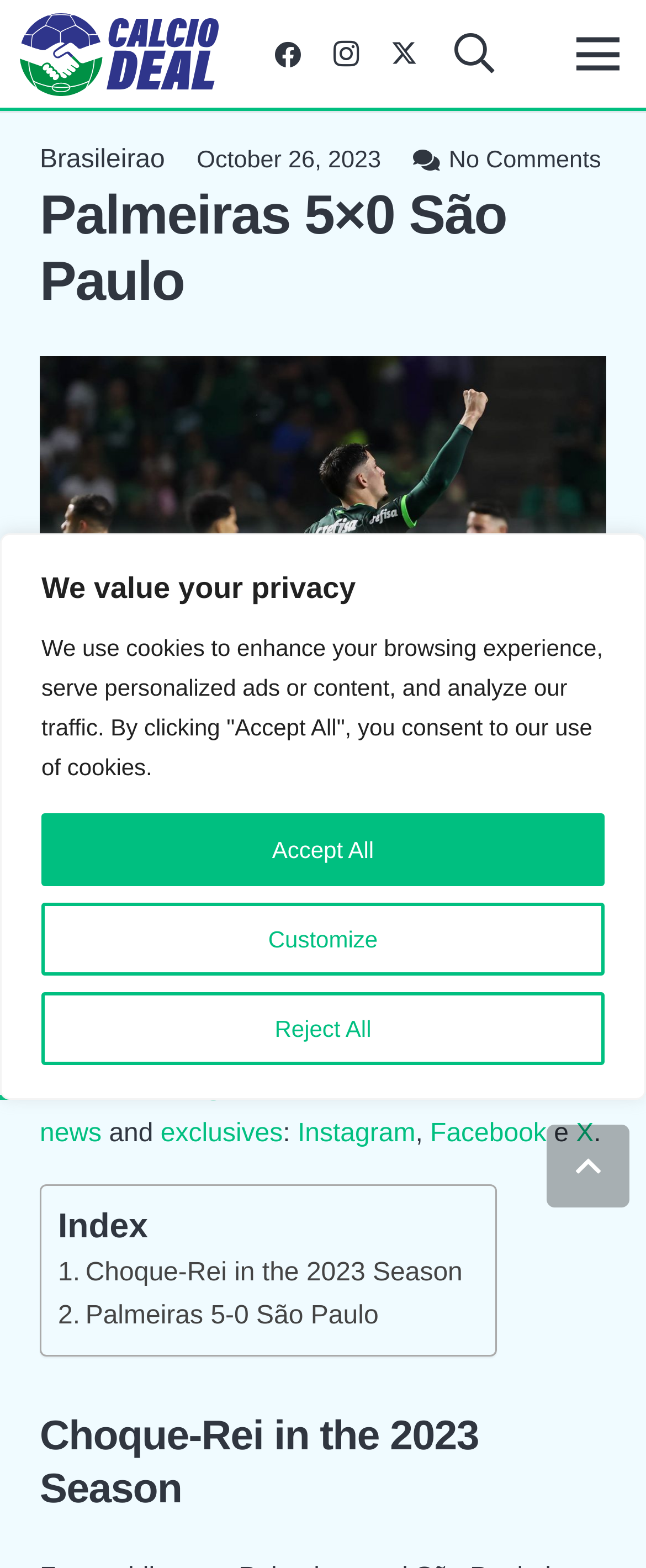Pinpoint the bounding box coordinates of the element that must be clicked to accomplish the following instruction: "Go to the Brasileirao page". The coordinates should be in the format of four float numbers between 0 and 1, i.e., [left, top, right, bottom].

[0.062, 0.093, 0.255, 0.111]